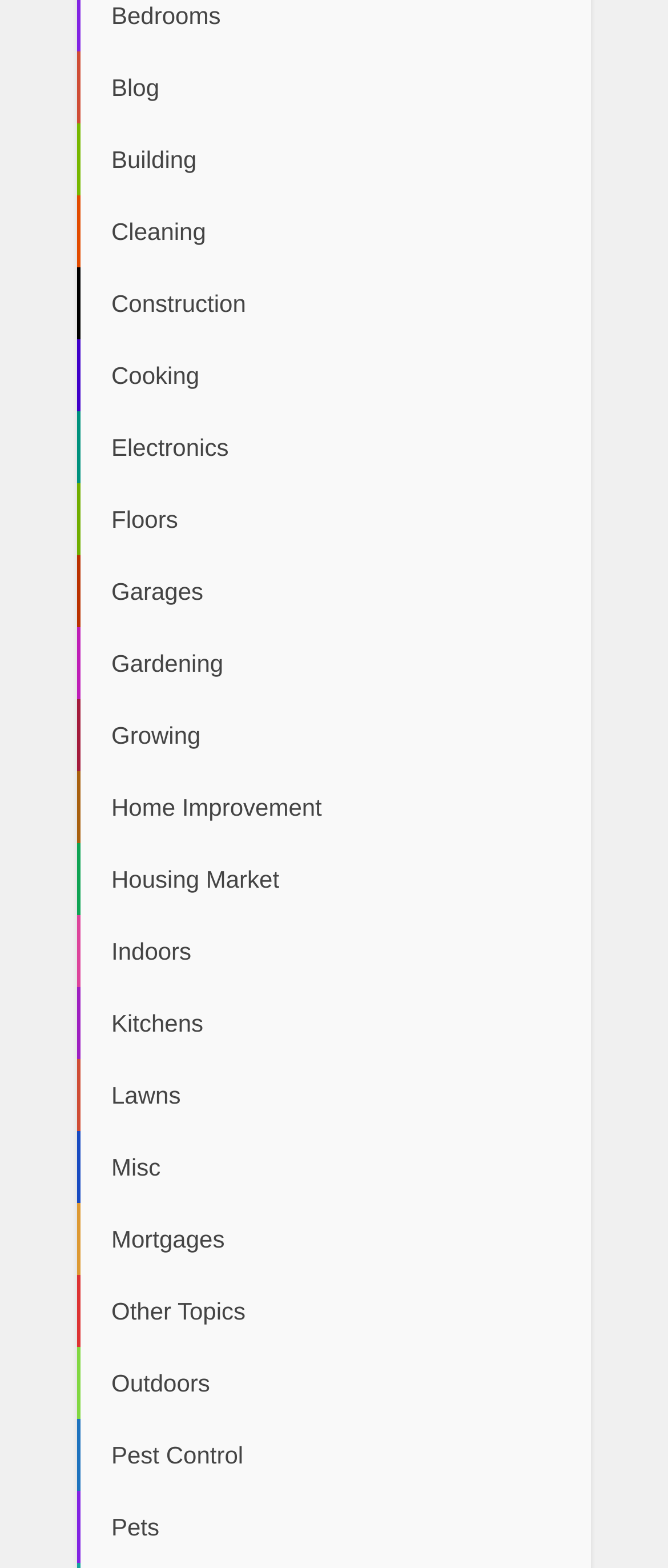Locate the bounding box coordinates of the element's region that should be clicked to carry out the following instruction: "click on the 'Blog' link". The coordinates need to be four float numbers between 0 and 1, i.e., [left, top, right, bottom].

[0.115, 0.033, 0.885, 0.079]